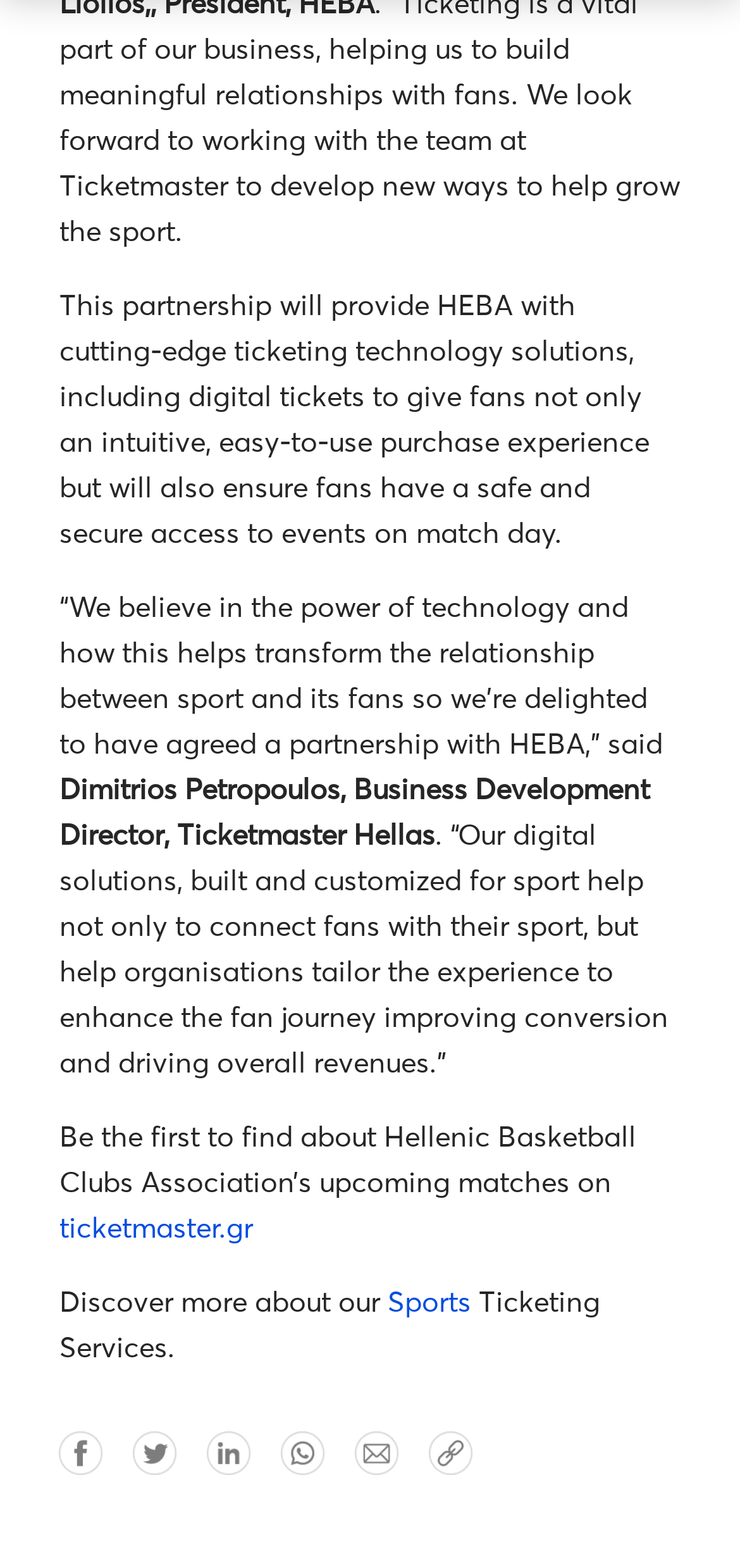Who is the Business Development Director of Ticketmaster Hellas?
From the image, respond using a single word or phrase.

Dimitrios Petropoulos